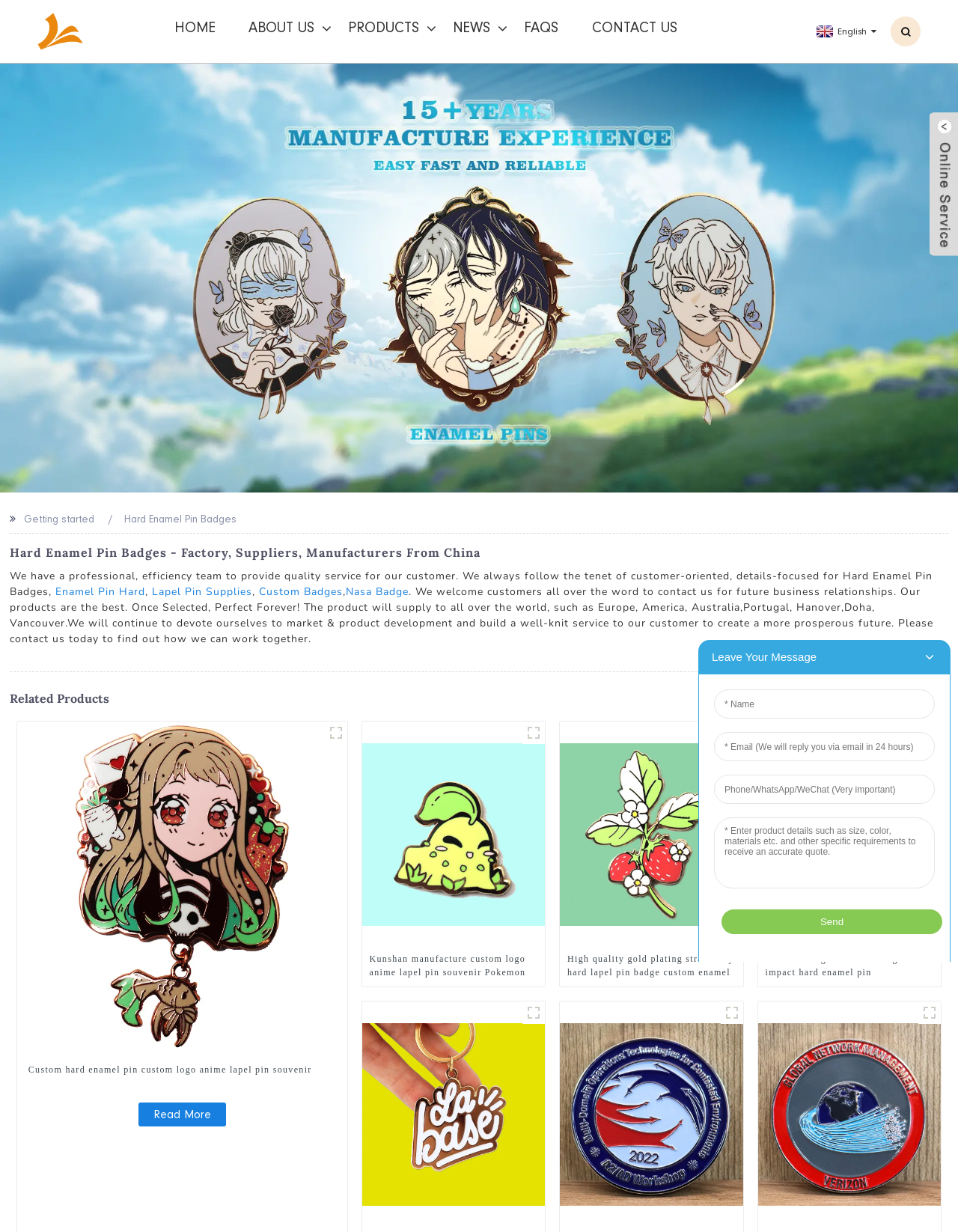Locate the bounding box coordinates of the clickable area to execute the instruction: "Explore the 'NEWS' section". Provide the coordinates as four float numbers between 0 and 1, represented as [left, top, right, bottom].

[0.465, 0.013, 0.52, 0.032]